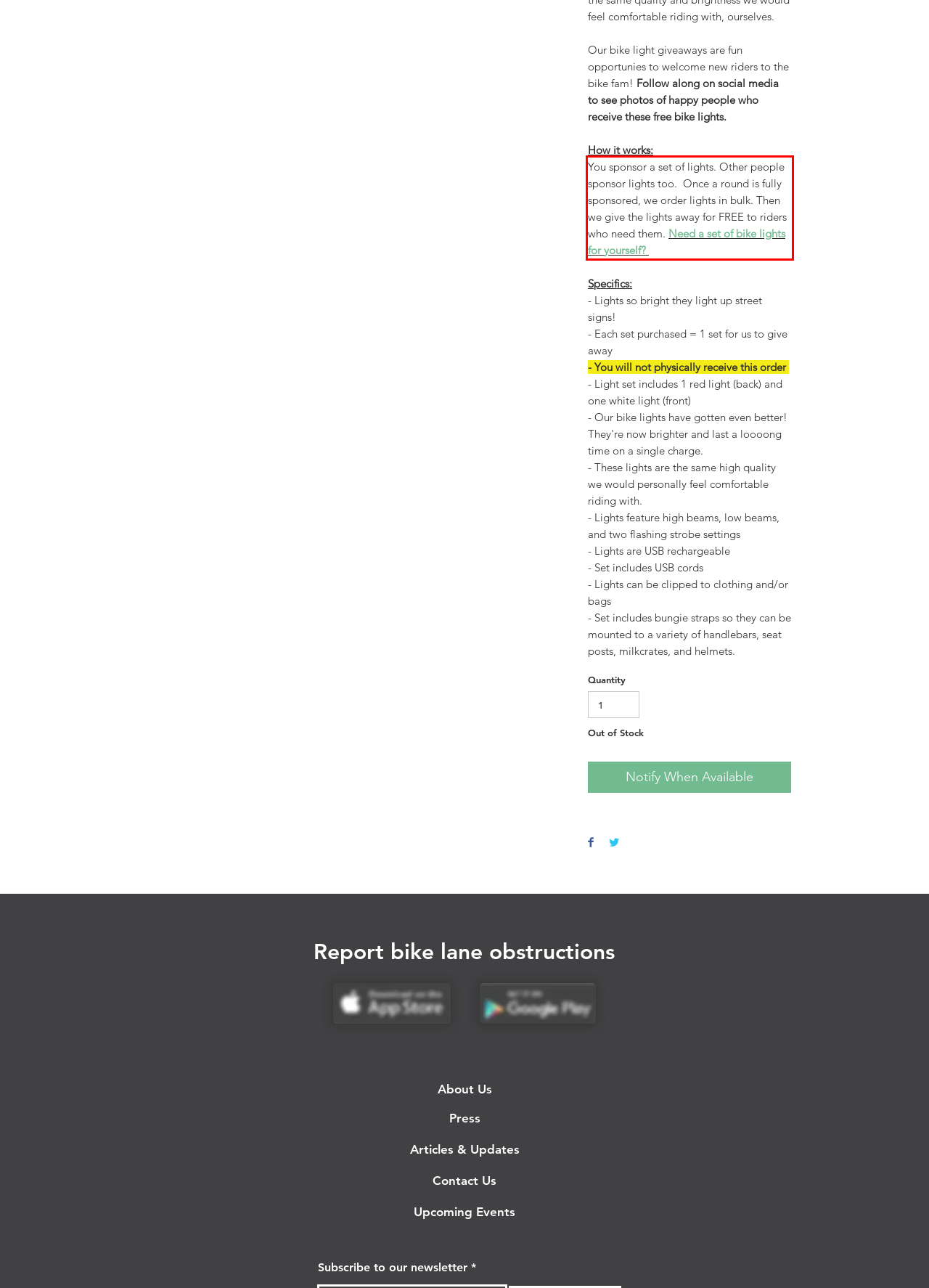With the given screenshot of a webpage, locate the red rectangle bounding box and extract the text content using OCR.

You sponsor a set of lights. Other people sponsor lights too. Once a round is fully sponsored, we order lights in bulk. Then we give the lights away for FREE to riders who need them. Need a set of bike lights for yourself?